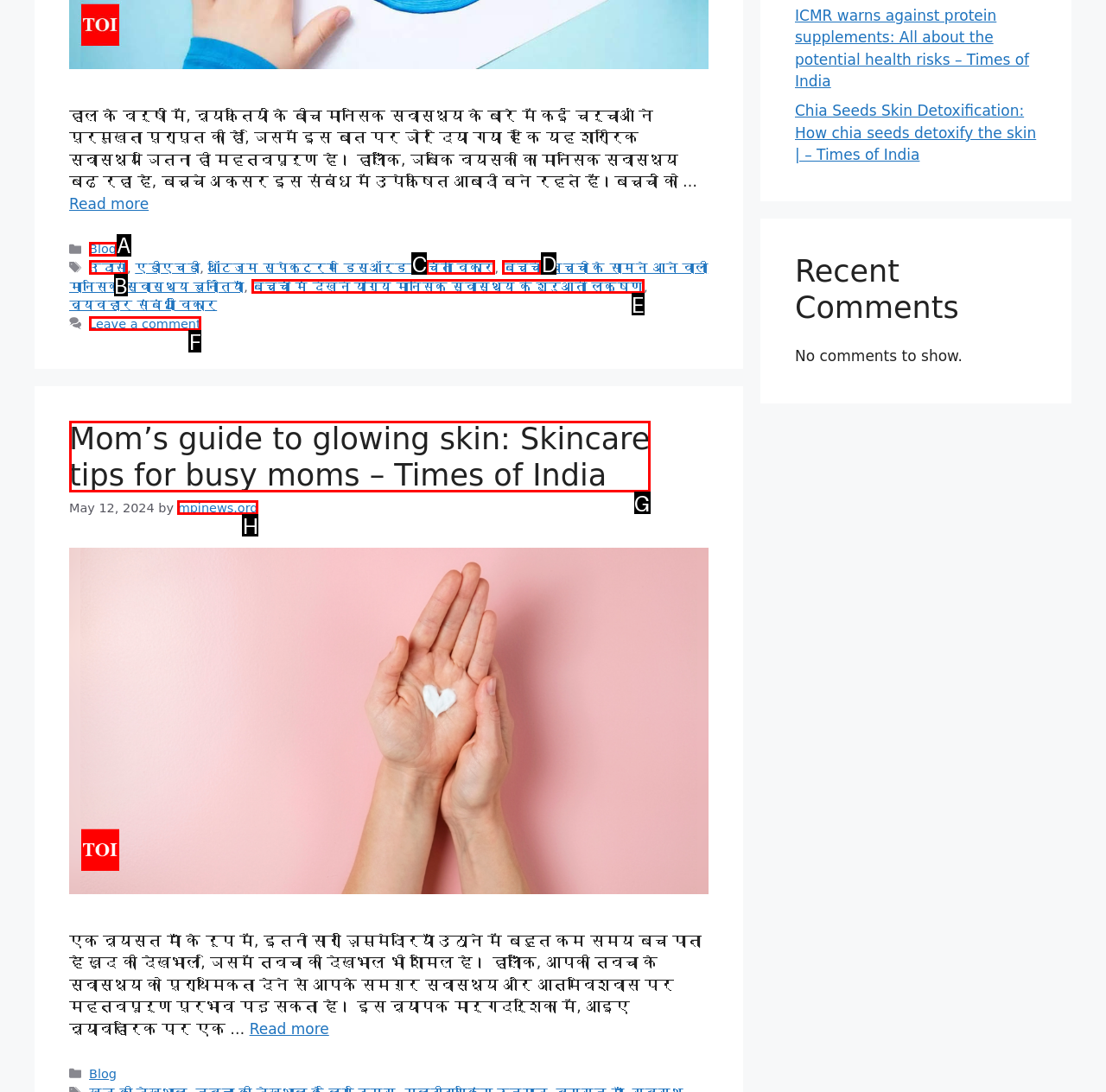Select the HTML element that matches the description: चिंता विकार. Provide the letter of the chosen option as your answer.

C